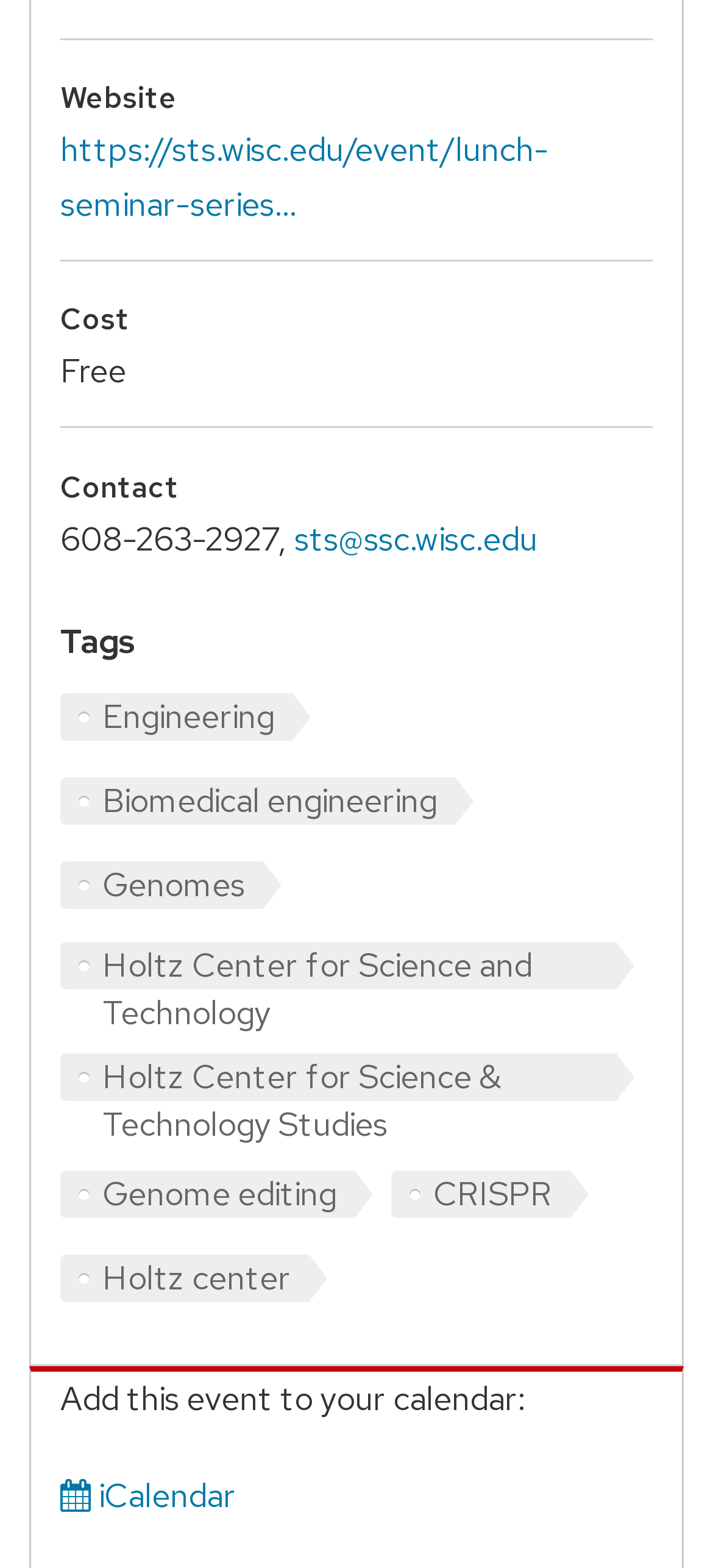Pinpoint the bounding box coordinates of the clickable area necessary to execute the following instruction: "View the Genome editing tag". The coordinates should be given as four float numbers between 0 and 1, namely [left, top, right, bottom].

[0.085, 0.746, 0.523, 0.776]